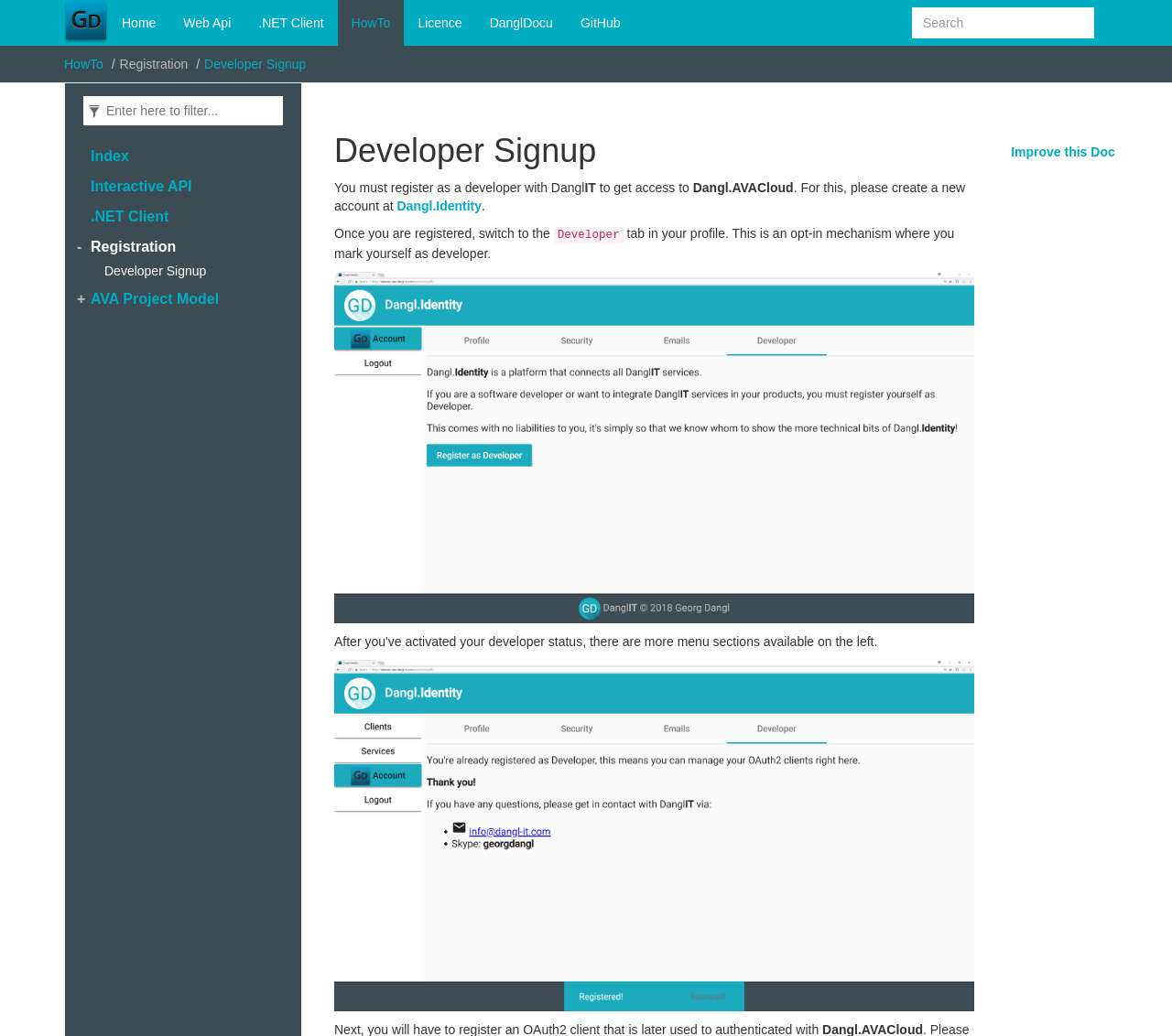Using the webpage screenshot, find the UI element described by placeholder="Search". Provide the bounding box coordinates in the format (top-left x, top-left y, bottom-right x, bottom-right y), ensuring all values are floating point numbers between 0 and 1.

[0.778, 0.007, 0.934, 0.037]